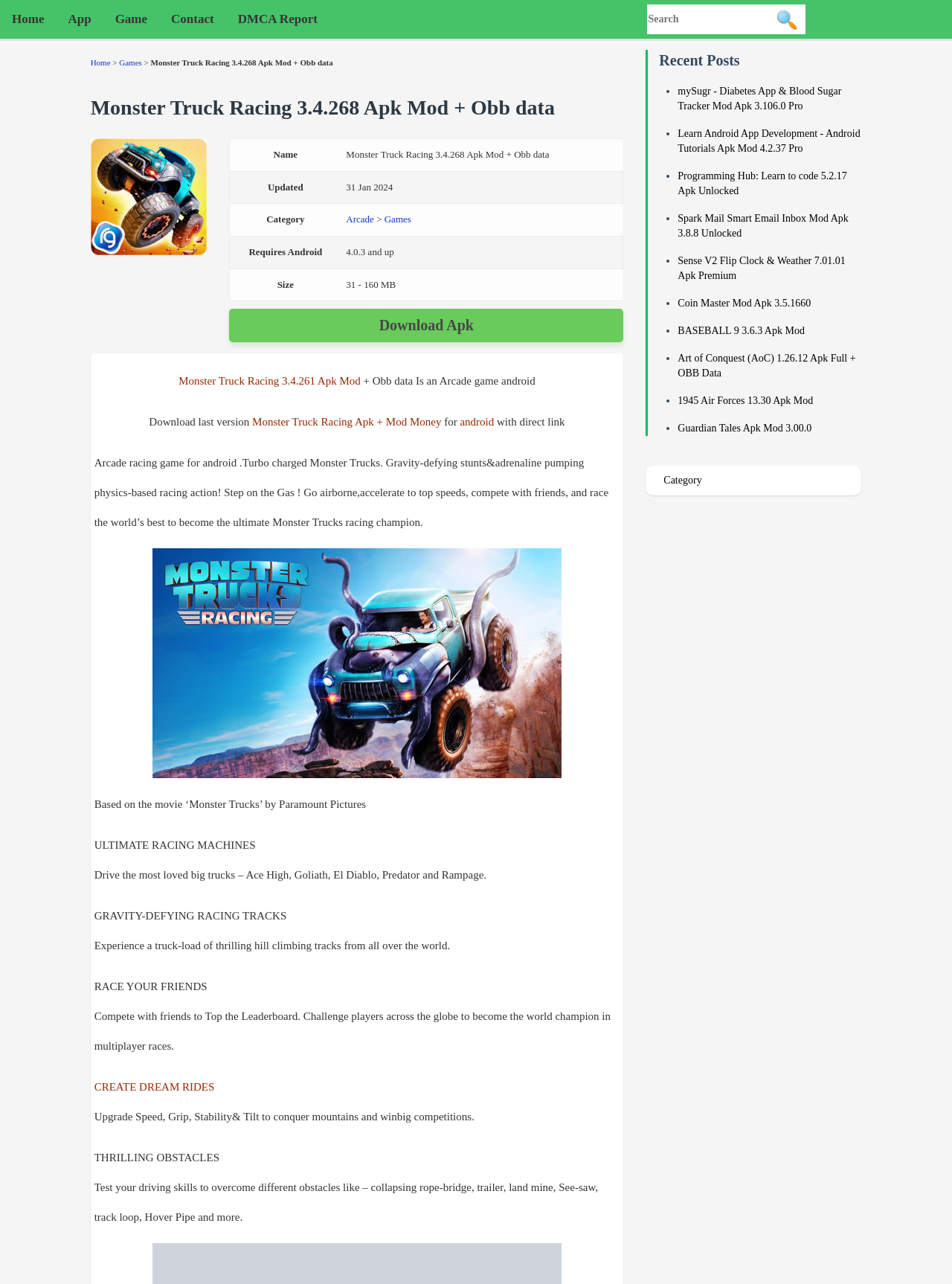Please extract the primary headline from the webpage.

Monster Truck Racing 3.4.268 Apk Mod + Obb data